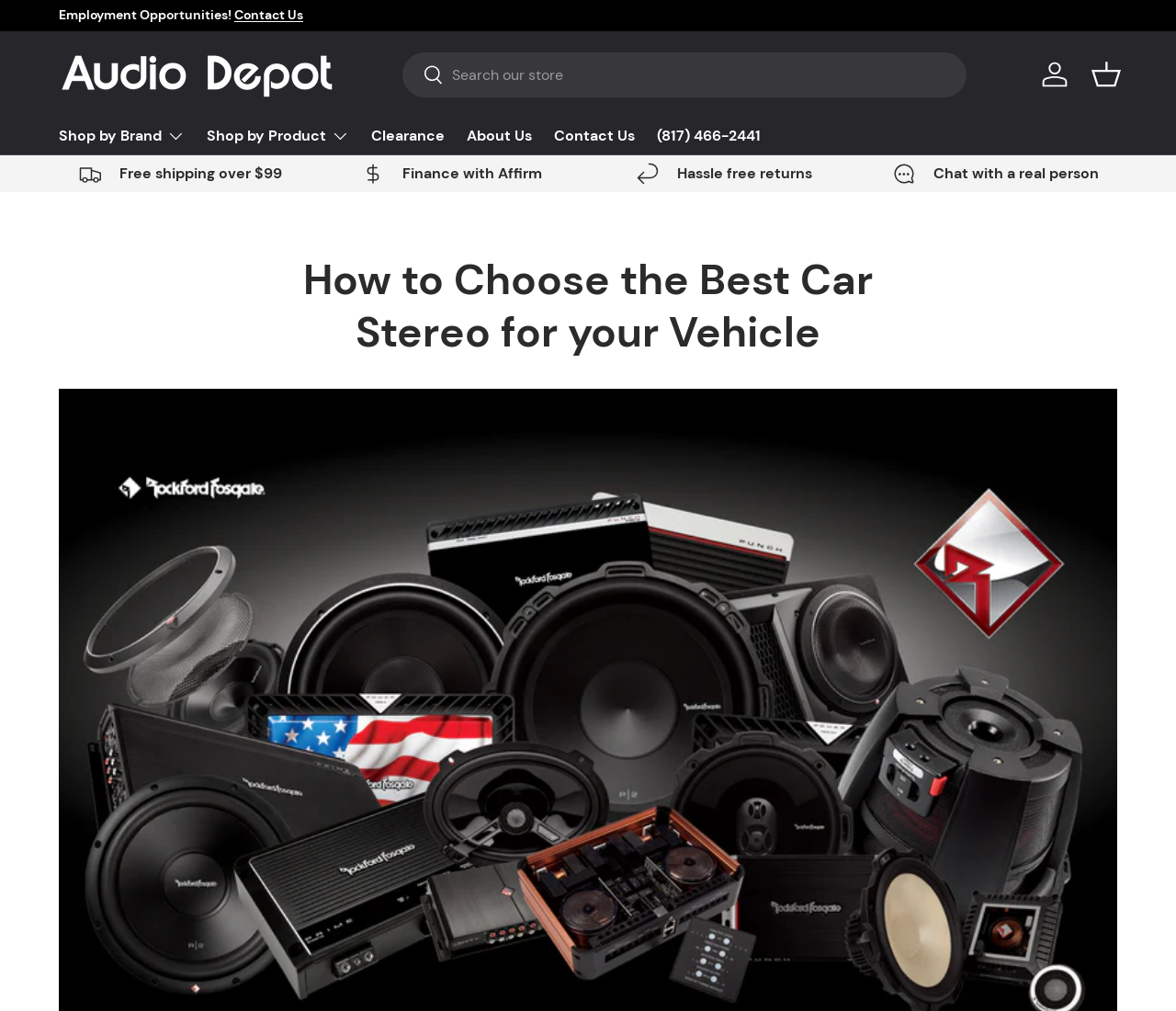Identify the bounding box coordinates of the clickable region necessary to fulfill the following instruction: "View clearance items". The bounding box coordinates should be four float numbers between 0 and 1, i.e., [left, top, right, bottom].

[0.316, 0.117, 0.378, 0.152]